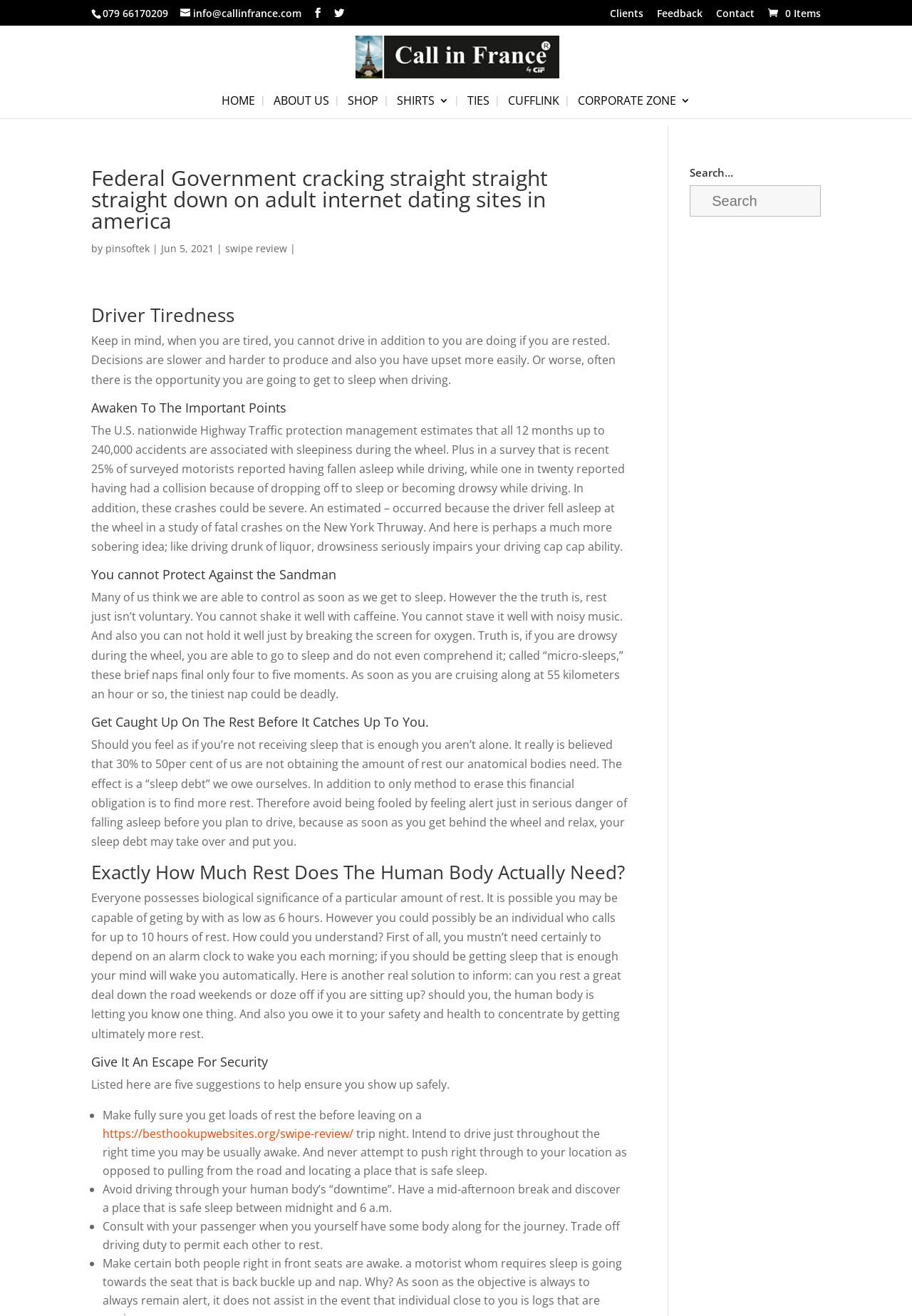Pinpoint the bounding box coordinates of the area that must be clicked to complete this instruction: "Click the 'Clients' link".

[0.669, 0.006, 0.705, 0.019]